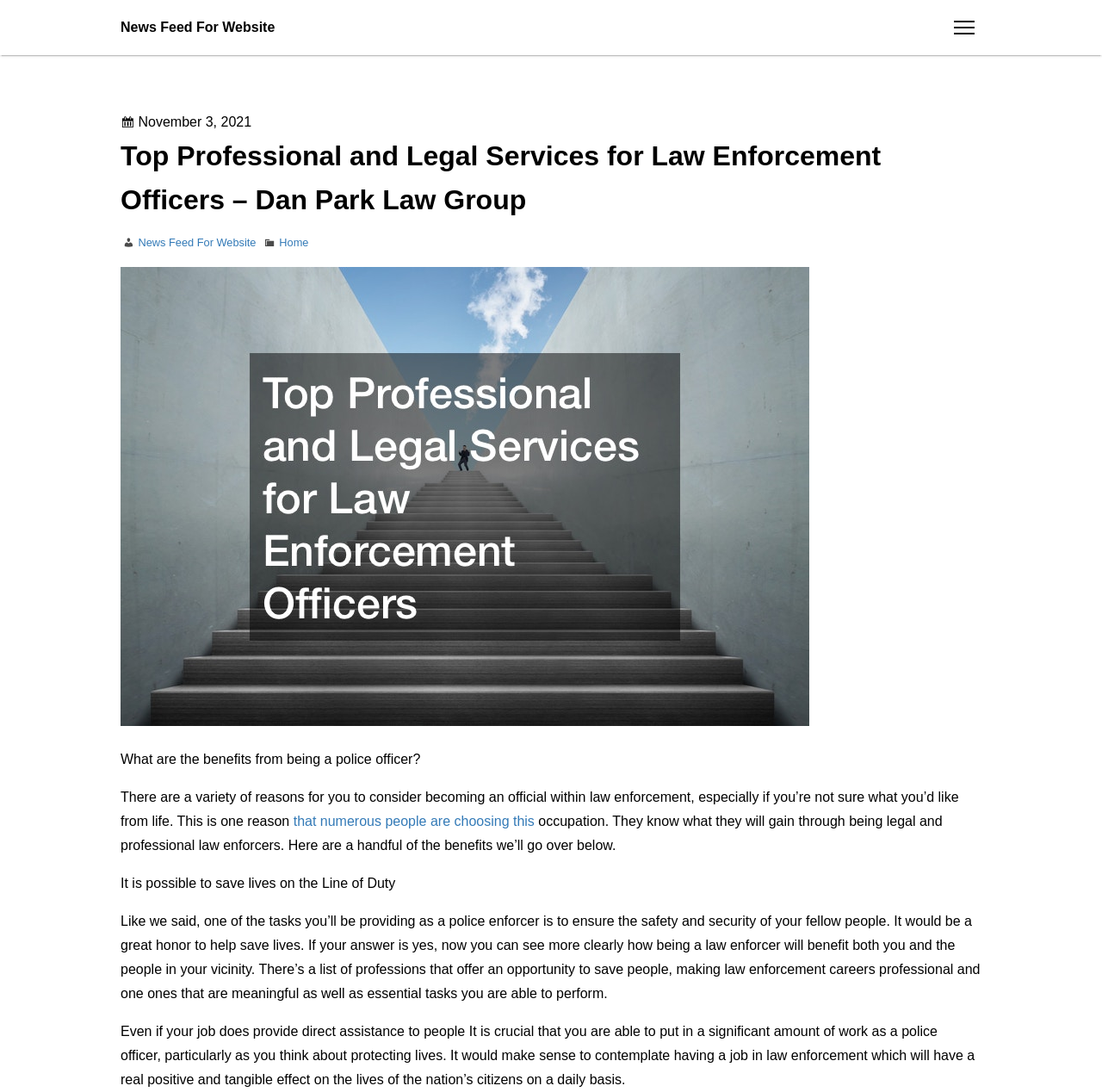What is the date of the latest article?
Look at the screenshot and give a one-word or phrase answer.

November 3, 2021